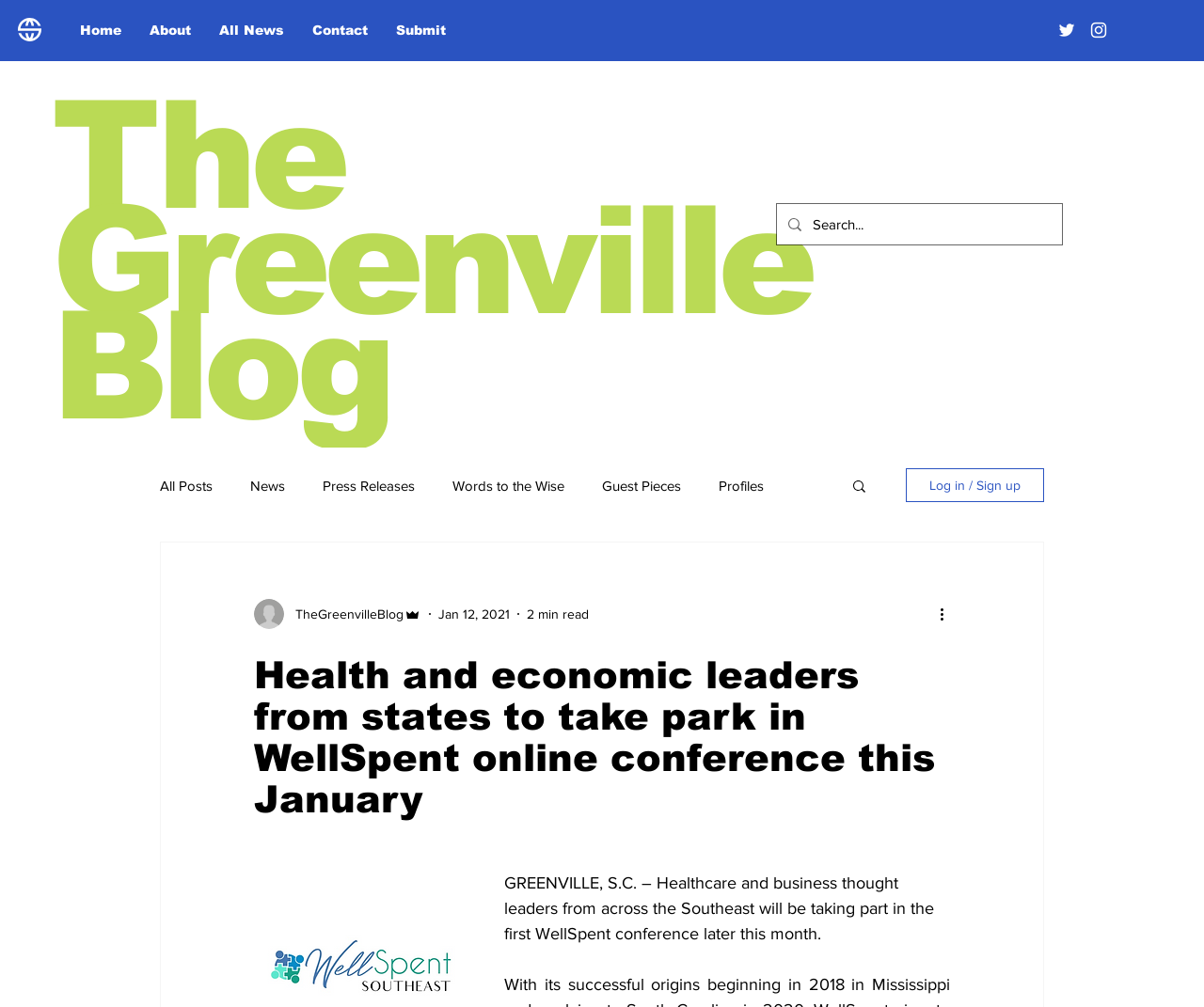Can you find the bounding box coordinates for the UI element given this description: "More from AZ Animals"? Provide the coordinates as four float numbers between 0 and 1: [left, top, right, bottom].

None